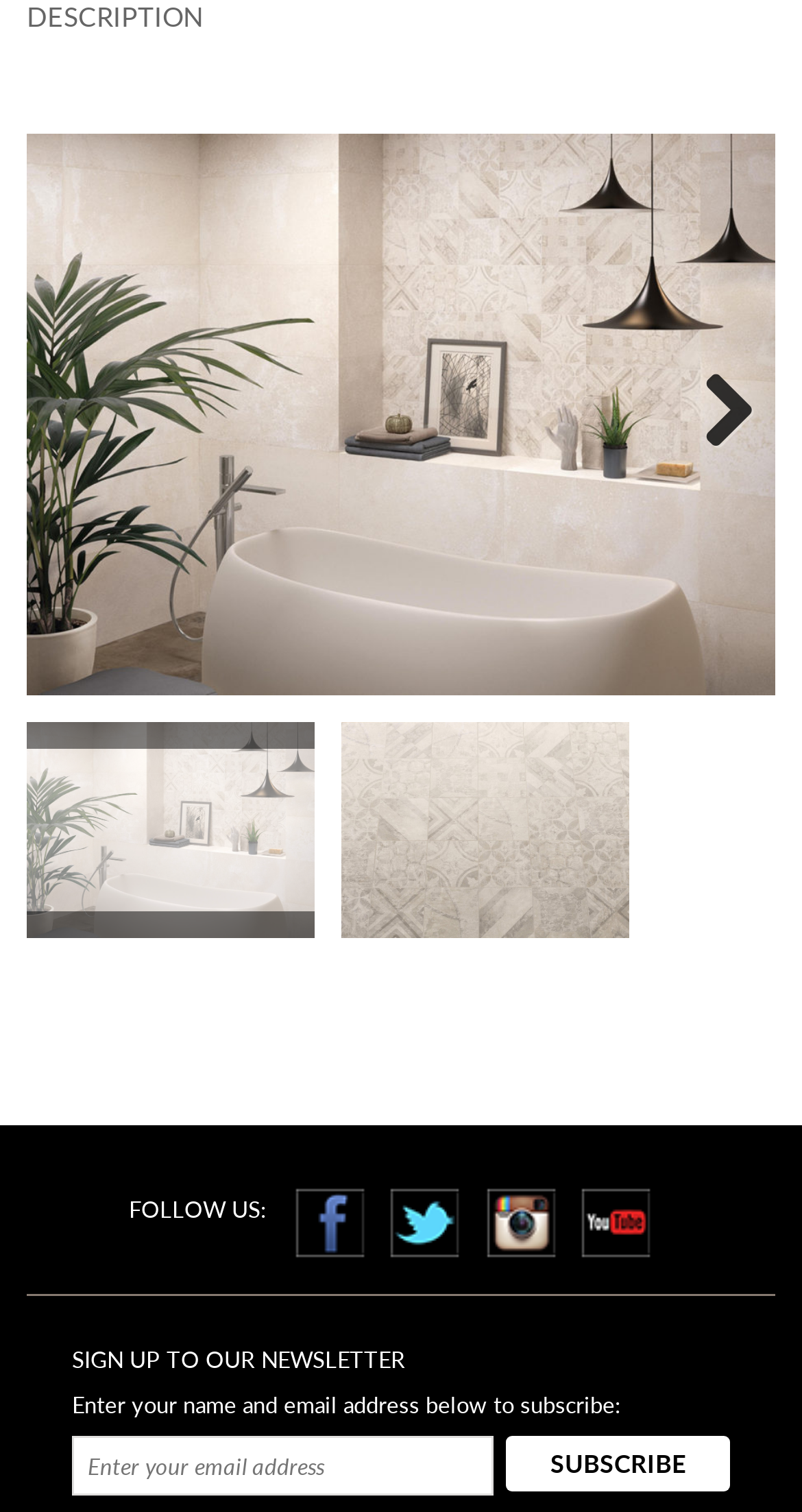Provide a thorough and detailed response to the question by examining the image: 
What is the purpose of the textbox?

The textbox is required and has a placeholder text 'Enter your email address', which suggests that it is used to enter an email address to subscribe to the newsletter.